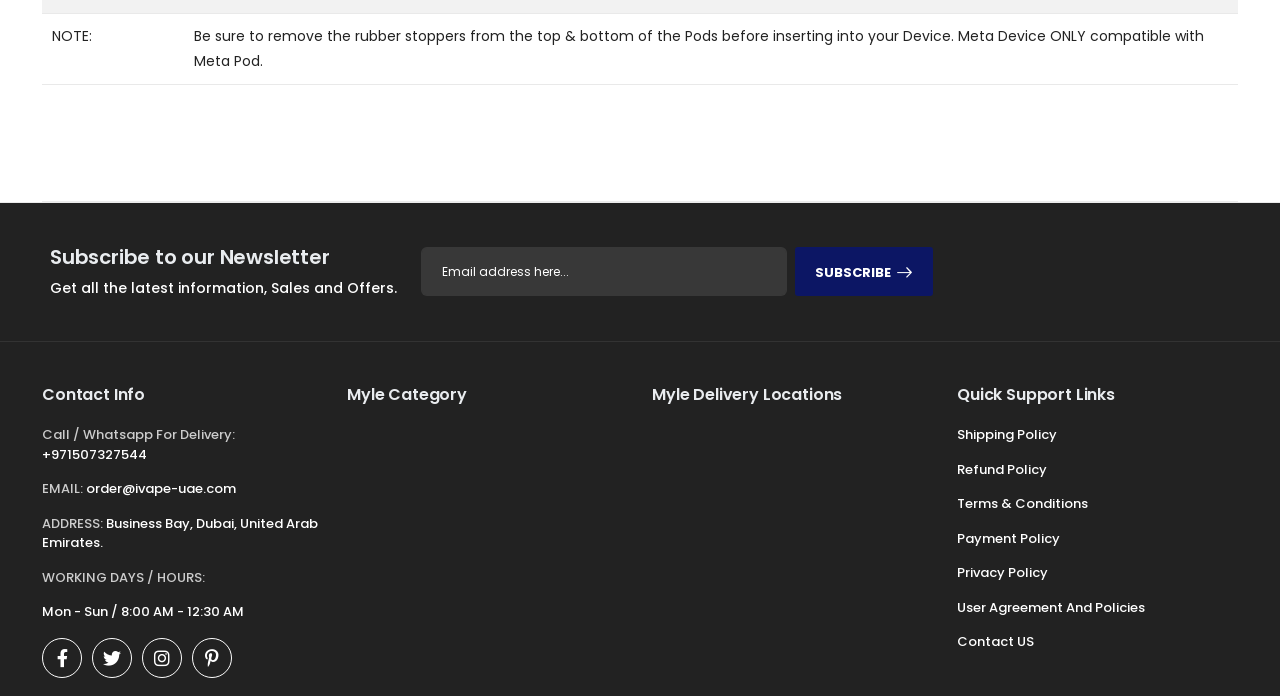What is the company's email address?
Please respond to the question with a detailed and well-explained answer.

The company's email address can be found in the 'Contact Info' section, where it is listed as 'EMAIL: order@ivape-uae.com'.